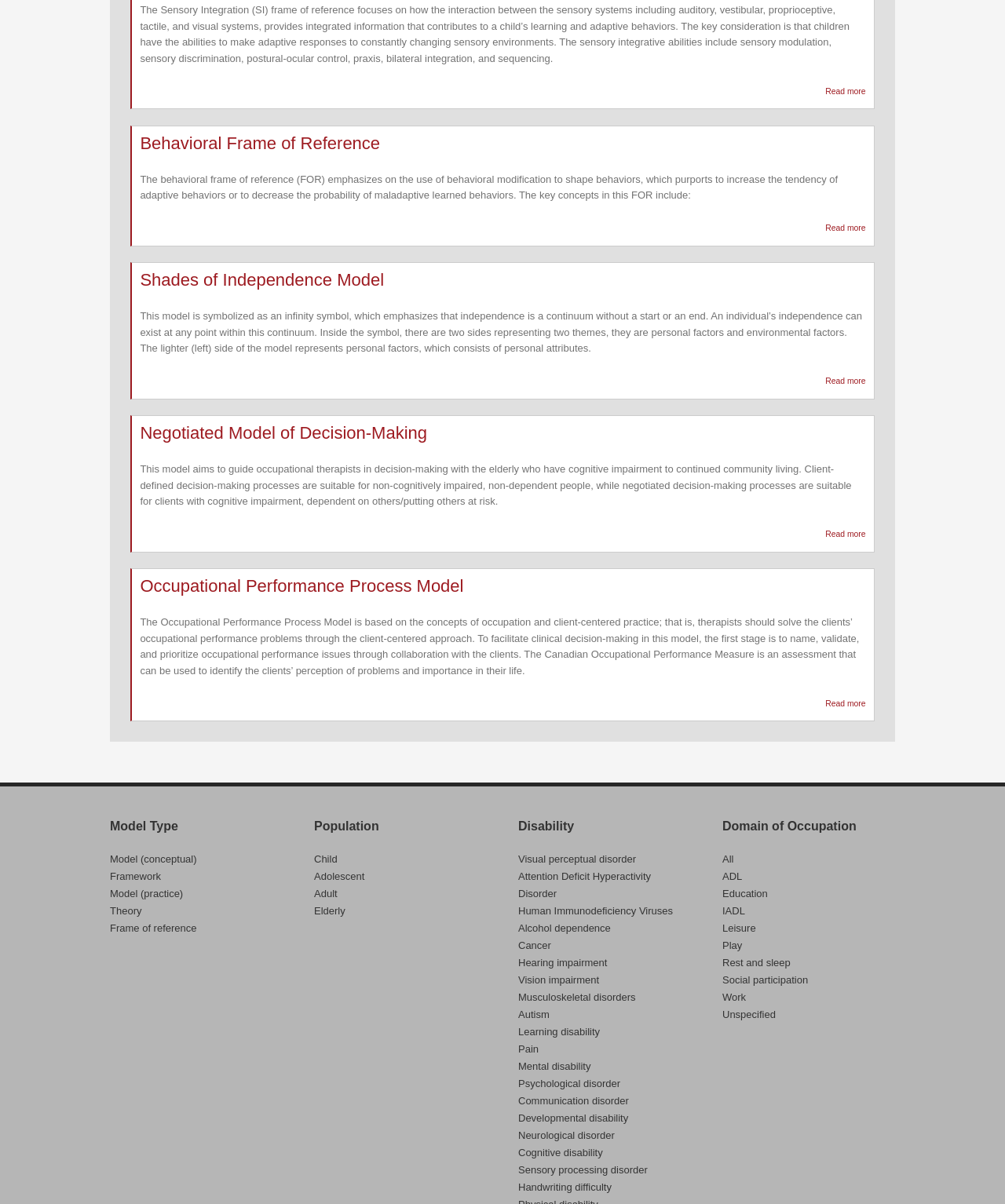What is the Negotiated Model of Decision-Making aimed at?
Please ensure your answer to the question is detailed and covers all necessary aspects.

The question is asking about the aim of the Negotiated Model of Decision-Making. According to the StaticText element with ID 620, the Negotiated Model of Decision-Making aims to guide occupational therapists in decision-making with the elderly who have cognitive impairment to continued community living.